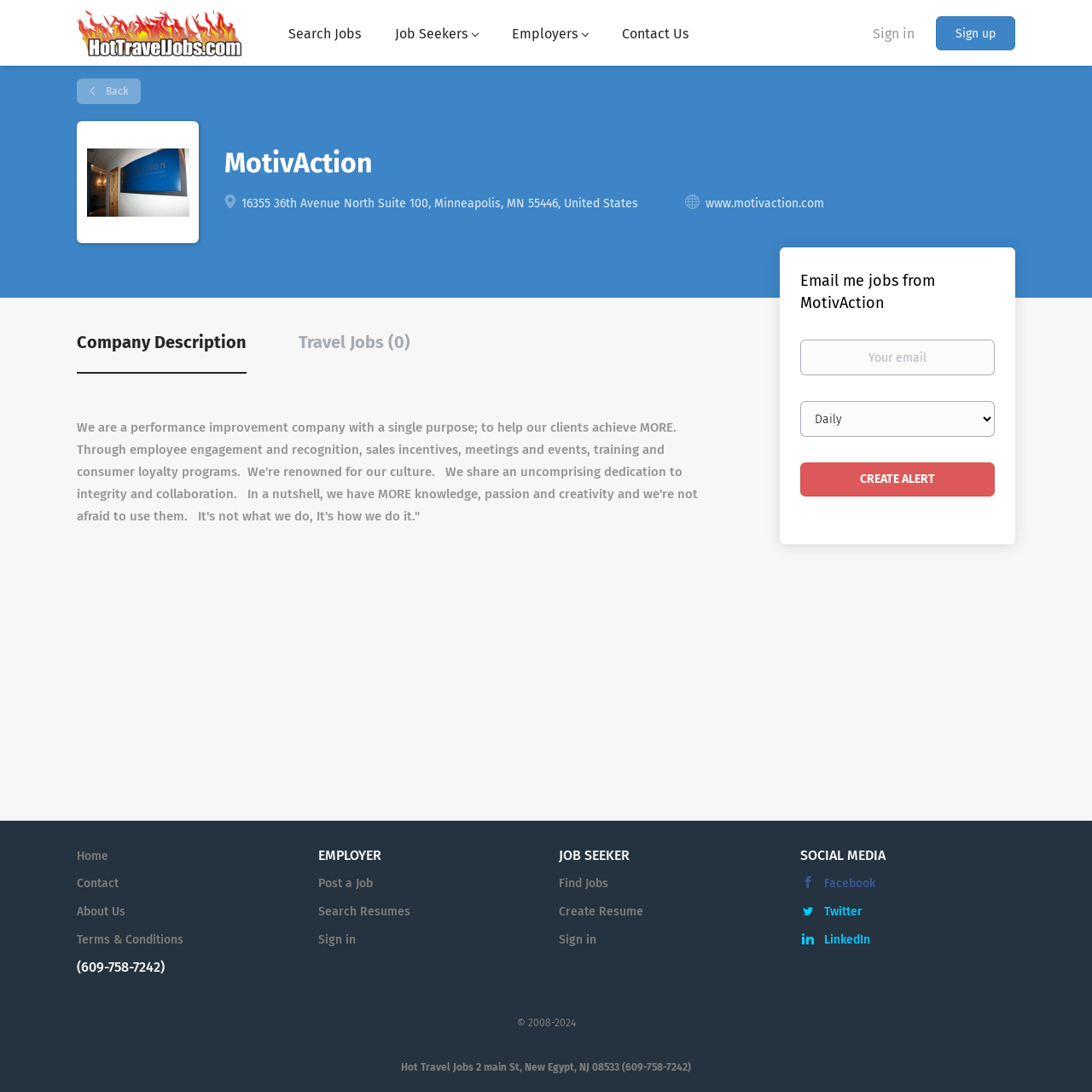Please predict the bounding box coordinates of the element's region where a click is necessary to complete the following instruction: "Visit MotivAction website". The coordinates should be represented by four float numbers between 0 and 1, i.e., [left, top, right, bottom].

[0.646, 0.18, 0.755, 0.193]